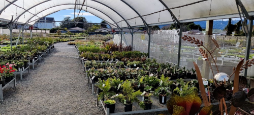Illustrate the image with a detailed and descriptive caption.

The image depicts a vibrant and well-organized nursery, showcasing a diverse selection of plants within a large, covered area. Rows of potted plants, including various shrubs and flowering species, are neatly arranged on both sides of a gravel path that meanders through the space. The greenhouse structure allows natural light to illuminate the greenery, enhancing the lively atmosphere. In the foreground, artistic garden decorations are visible, adding a touch of whimsy to the scene. The distant background hints at further outdoor plant displays, showcasing the nursery's extensive range of gardening options. Overall, this inviting setting reflects a passion for horticulture and community engagement, embodying the essence of Watson's Garden.